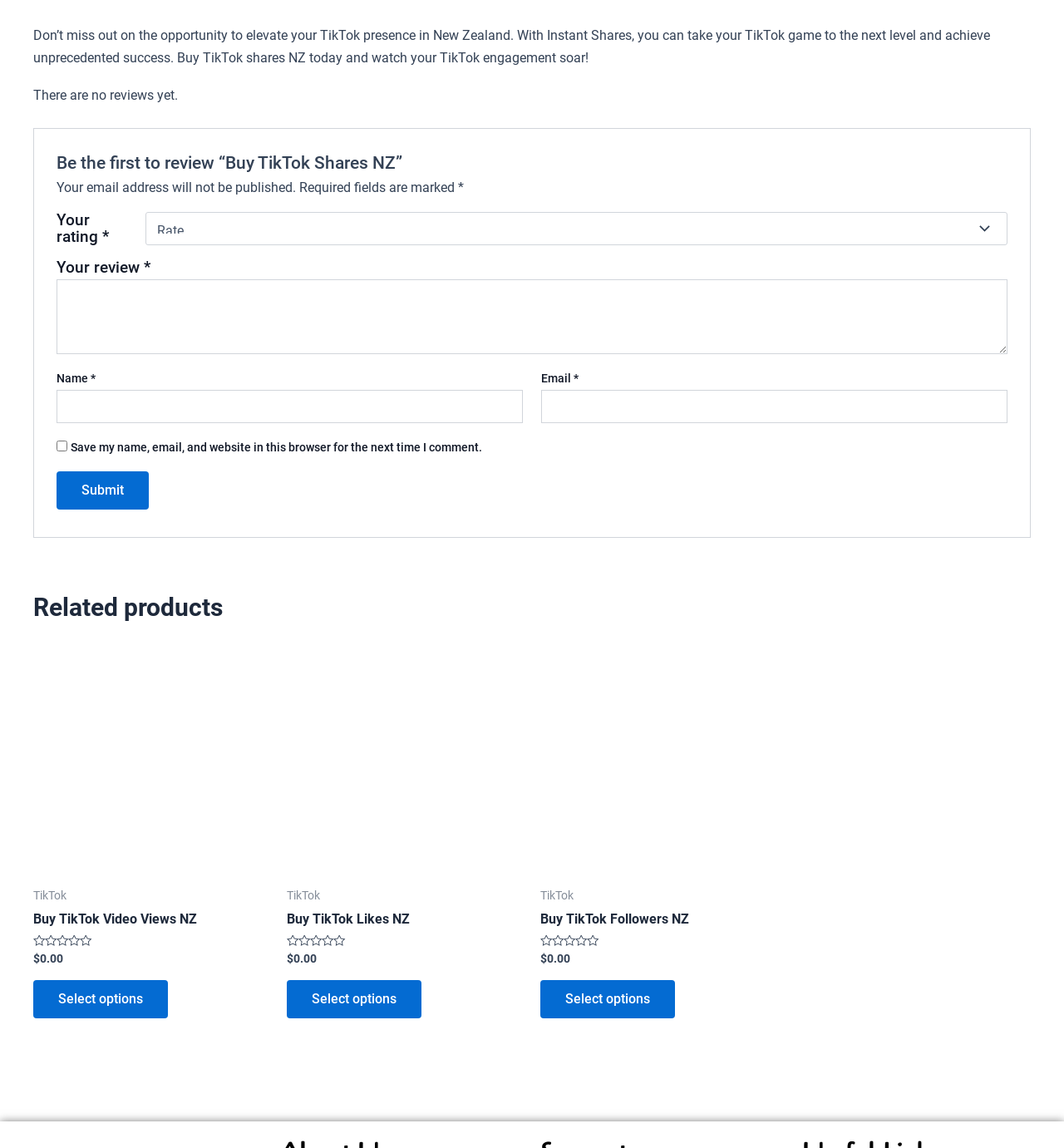Show the bounding box coordinates for the HTML element as described: "alt="Buy TikTok Video Views NZ"".

[0.031, 0.473, 0.254, 0.679]